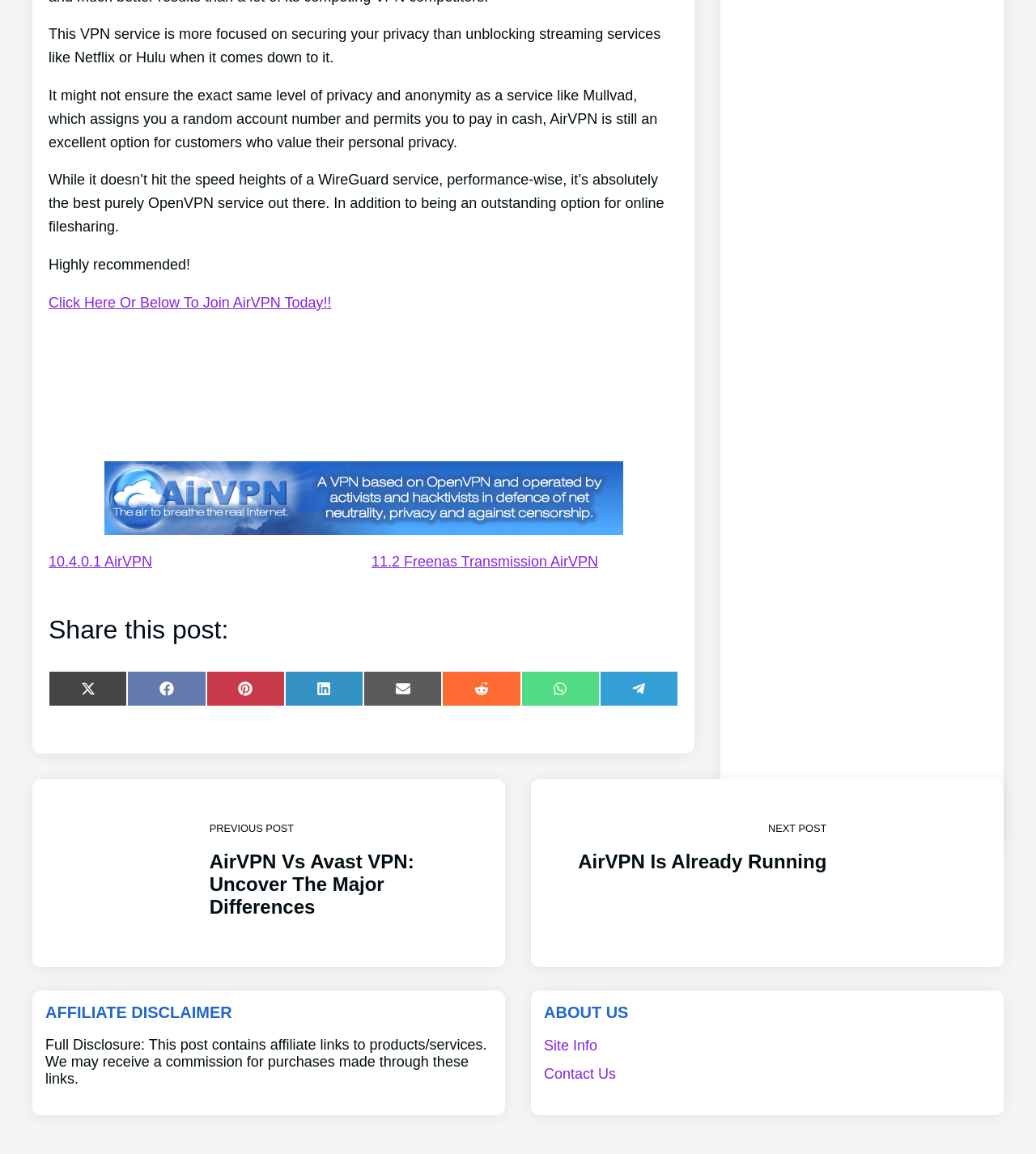Using floating point numbers between 0 and 1, provide the bounding box coordinates in the format (top-left x, top-left y, bottom-right x, bottom-right y). Locate the UI element described here: aria-label="AirVPN_Banner_Long"

[0.1, 0.454, 0.601, 0.466]